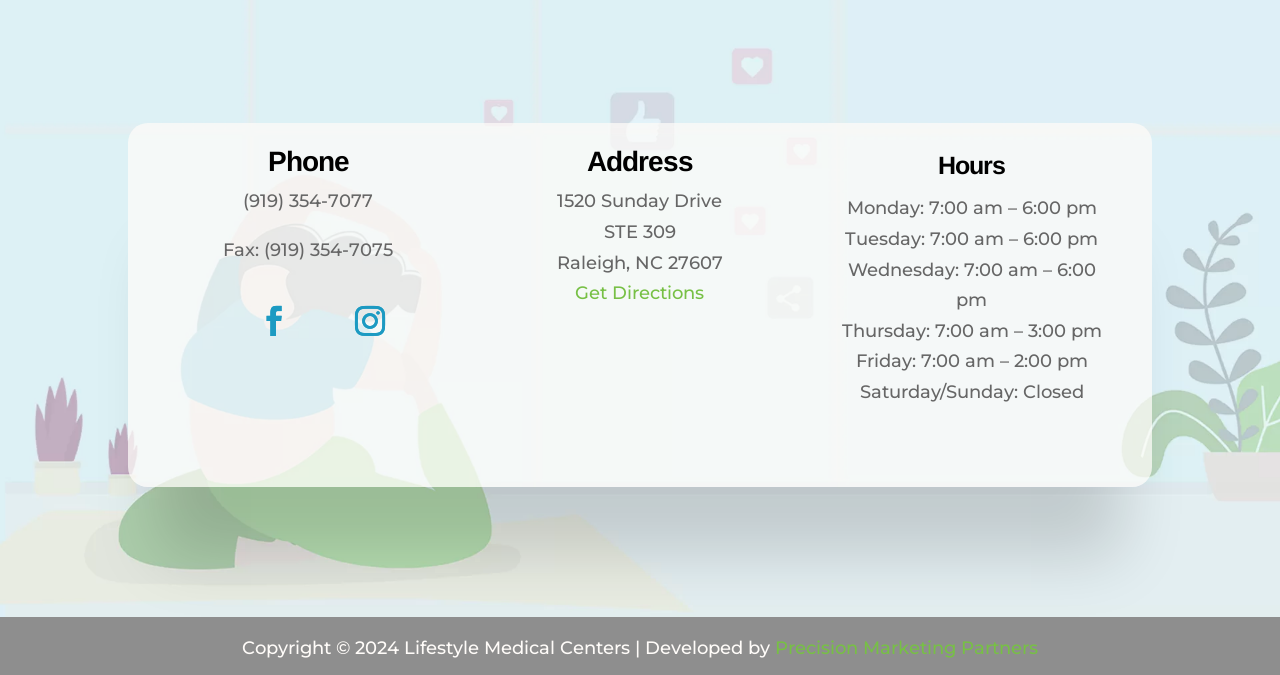Using the provided element description: "Precision Marketing Partners", identify the bounding box coordinates. The coordinates should be four floats between 0 and 1 in the order [left, top, right, bottom].

[0.605, 0.944, 0.811, 0.976]